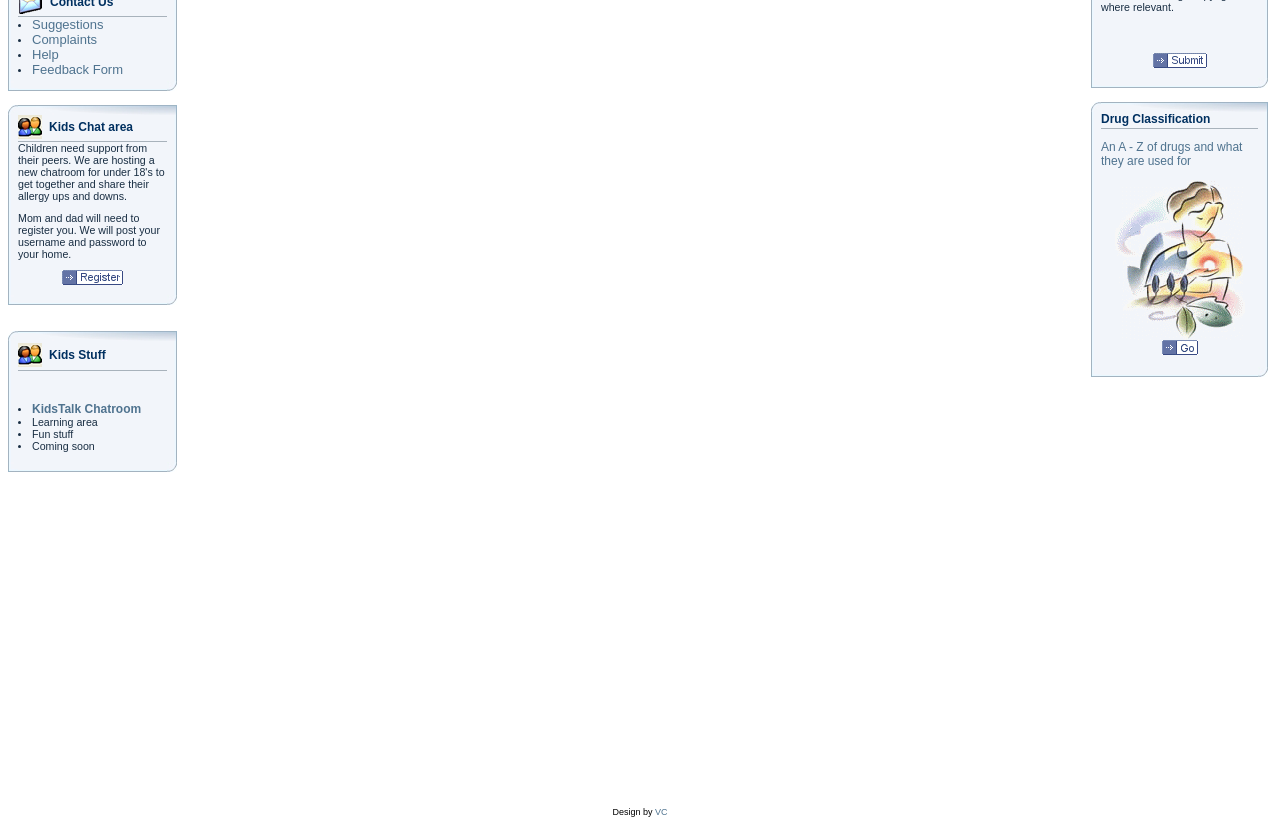Provide the bounding box coordinates in the format (top-left x, top-left y, bottom-right x, bottom-right y). All values are floating point numbers between 0 and 1. Determine the bounding box coordinate of the UI element described as: KidsTalk Chatroom

[0.025, 0.484, 0.11, 0.497]